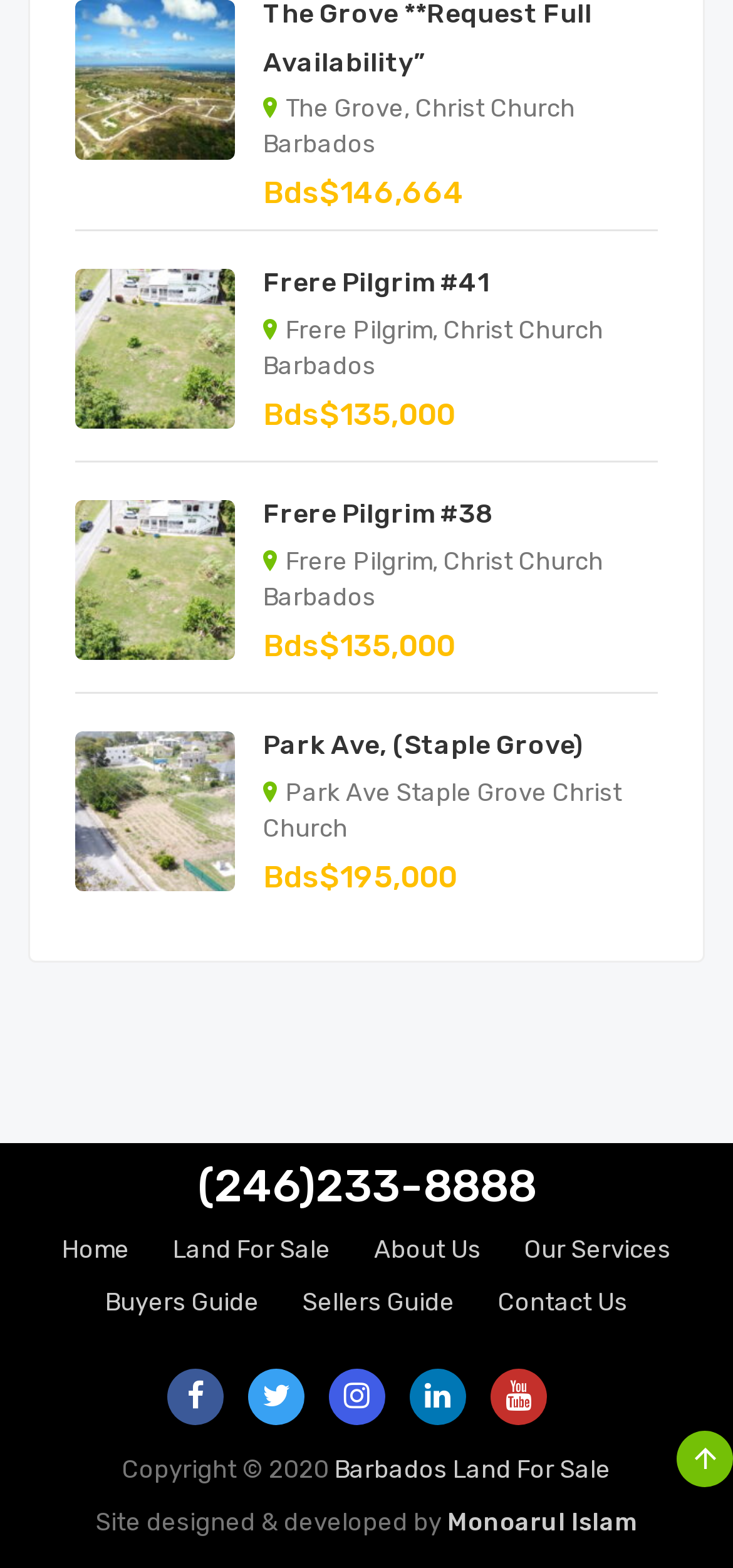Utilize the information from the image to answer the question in detail:
How many properties are listed?

I counted the number of headings that describe properties, which are 'Frere Pilgrim #41', 'Frere Pilgrim #38', and 'Park Ave, (Staple Grove)'. Each of these headings is associated with a property, so there are 3 properties listed.